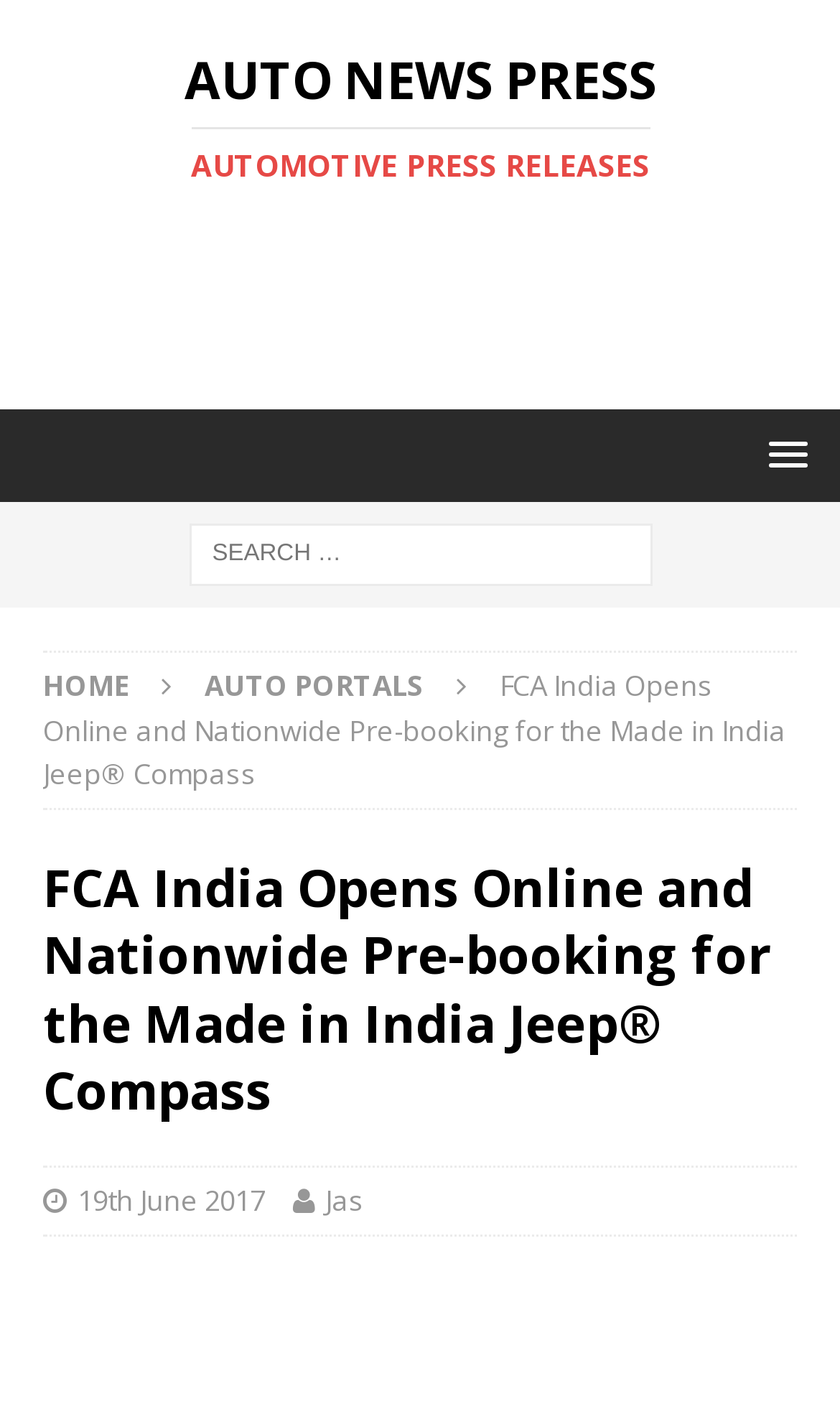Based on the provided description, "Home", find the bounding box of the corresponding UI element in the screenshot.

[0.051, 0.474, 0.154, 0.501]